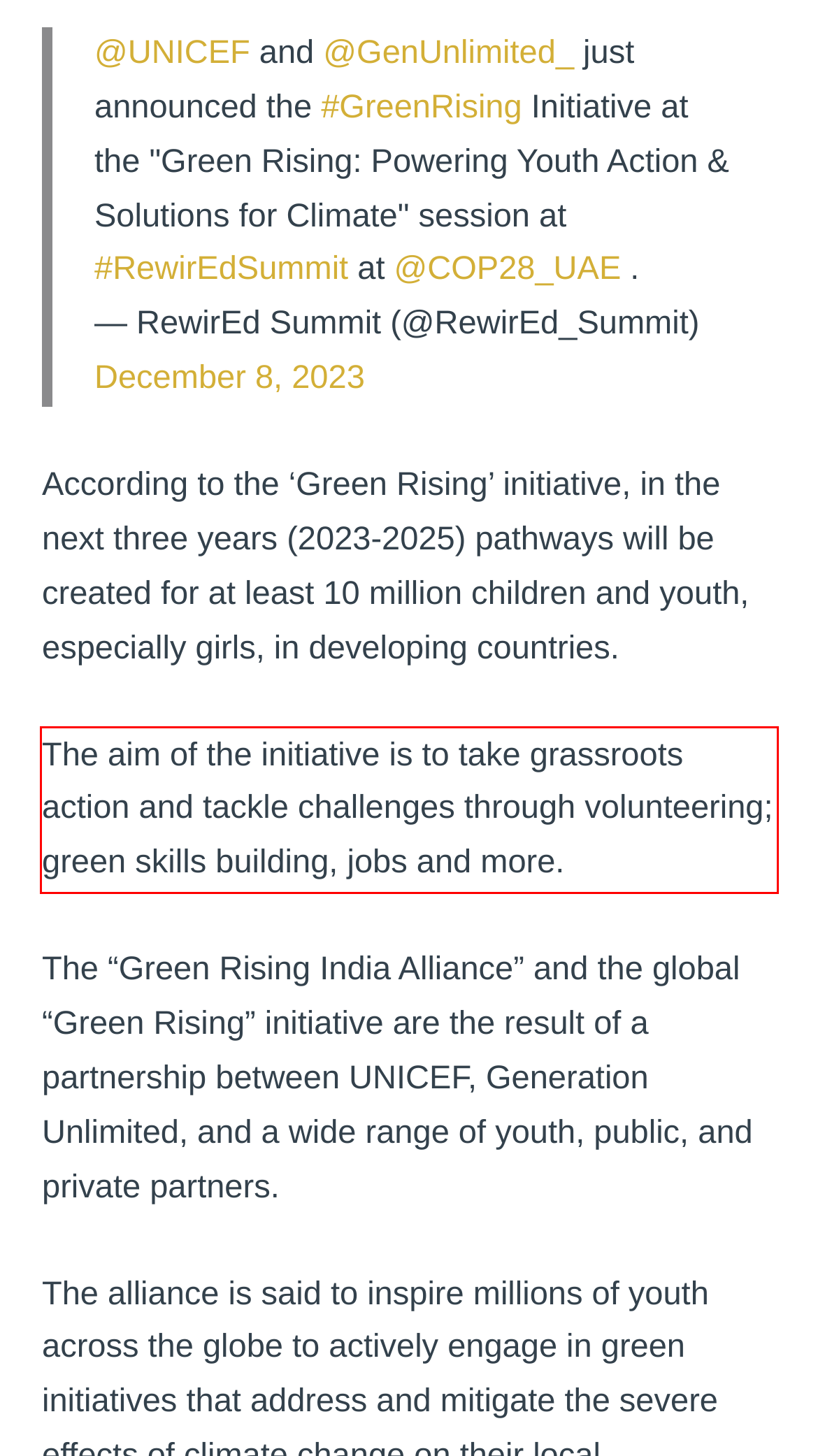Look at the screenshot of the webpage, locate the red rectangle bounding box, and generate the text content that it contains.

The aim of the initiative is to take grassroots action and tackle challenges through volunteering; green skills building, jobs and more.